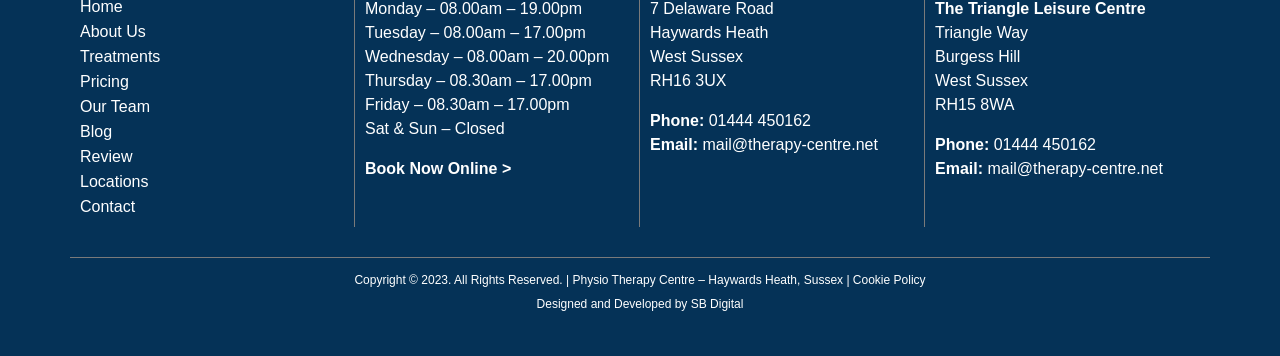Who designed and developed the website?
Please provide a single word or phrase in response based on the screenshot.

SB Digital